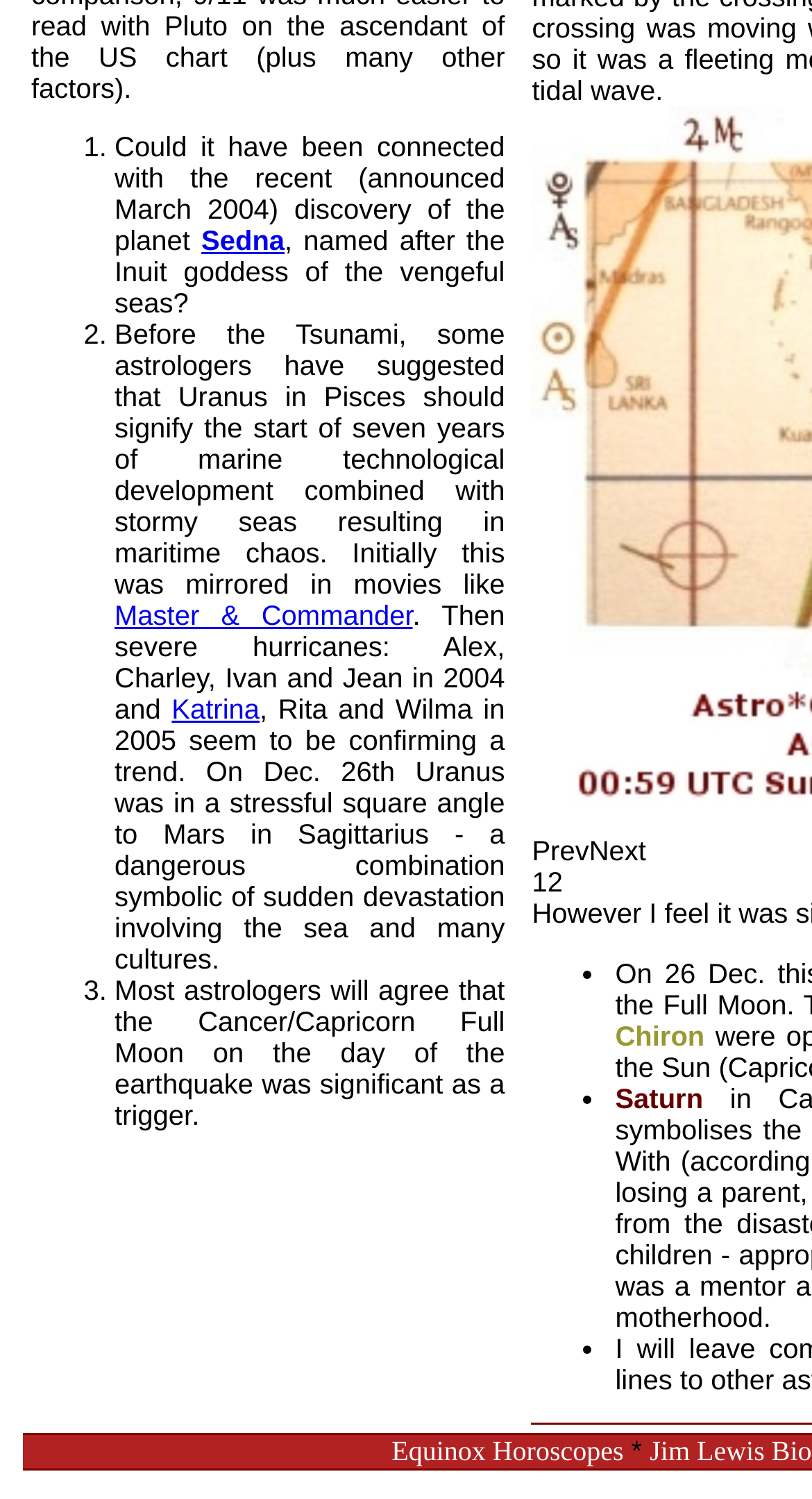Locate the UI element that matches the description 1 in the webpage screenshot. Return the bounding box coordinates in the format (top-left x, top-left y, bottom-right x, bottom-right y), with values ranging from 0 to 1.

[0.655, 0.509, 0.674, 0.53]